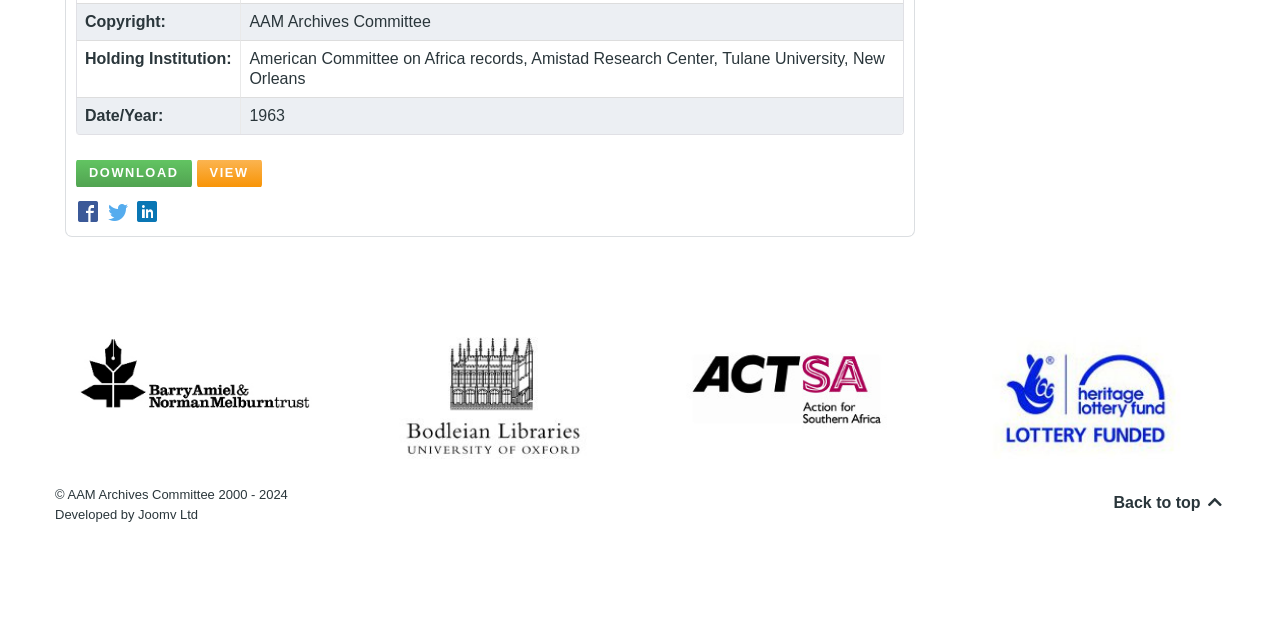Please determine the bounding box coordinates for the UI element described as: "Back to top".

[0.87, 0.772, 0.957, 0.799]